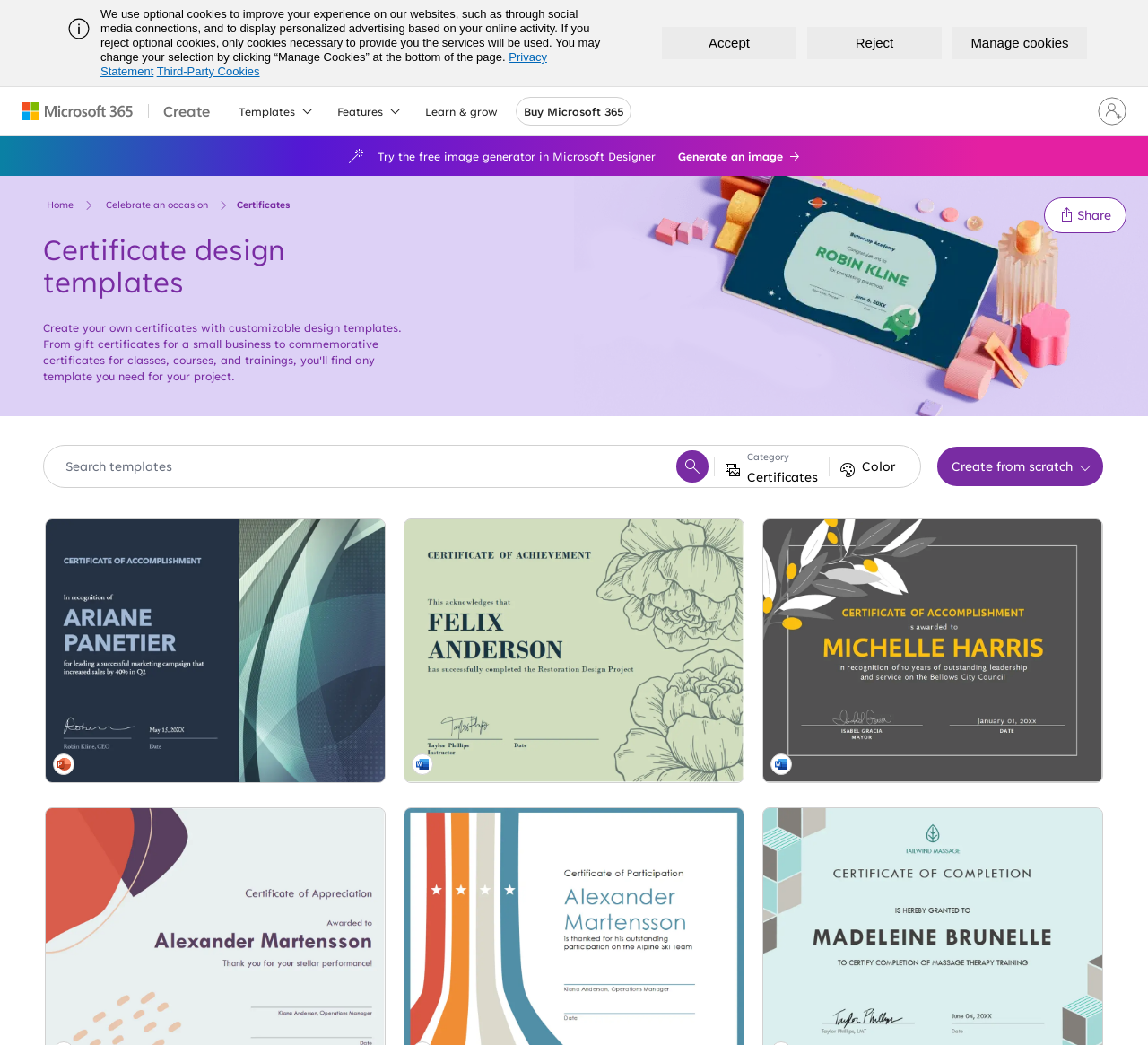Offer a detailed account of what is visible on the webpage.

This webpage is about creating custom certificates with Microsoft Create. At the top, there is a notification bar with a cookie policy message and buttons to accept, reject, or manage cookies. Below this, there is a Microsoft 365 logo and links to the Microsoft 365 home page and Microsoft Create home page.

The main navigation menu is located on the left side, with buttons for Templates, Features, Learn & Grow, and Buy Microsoft 365. On the right side, there is a sign-in button.

The main content area is divided into two sections. The top section has a heading "Certificate design templates" and a brief description of the service. Below this, there is a large image of certificates and a search bar with a textbox and a search button. The search bar also has buttons to filter by category and color.

The bottom section displays a list of certificate templates, each with a thumbnail image, a title, and a description. There are three templates visible, with options to create a certificate of accomplishment, a certificate of achievement, and an olive branch certificate of accomplishment. Each template has a corresponding image and a button to create the certificate.